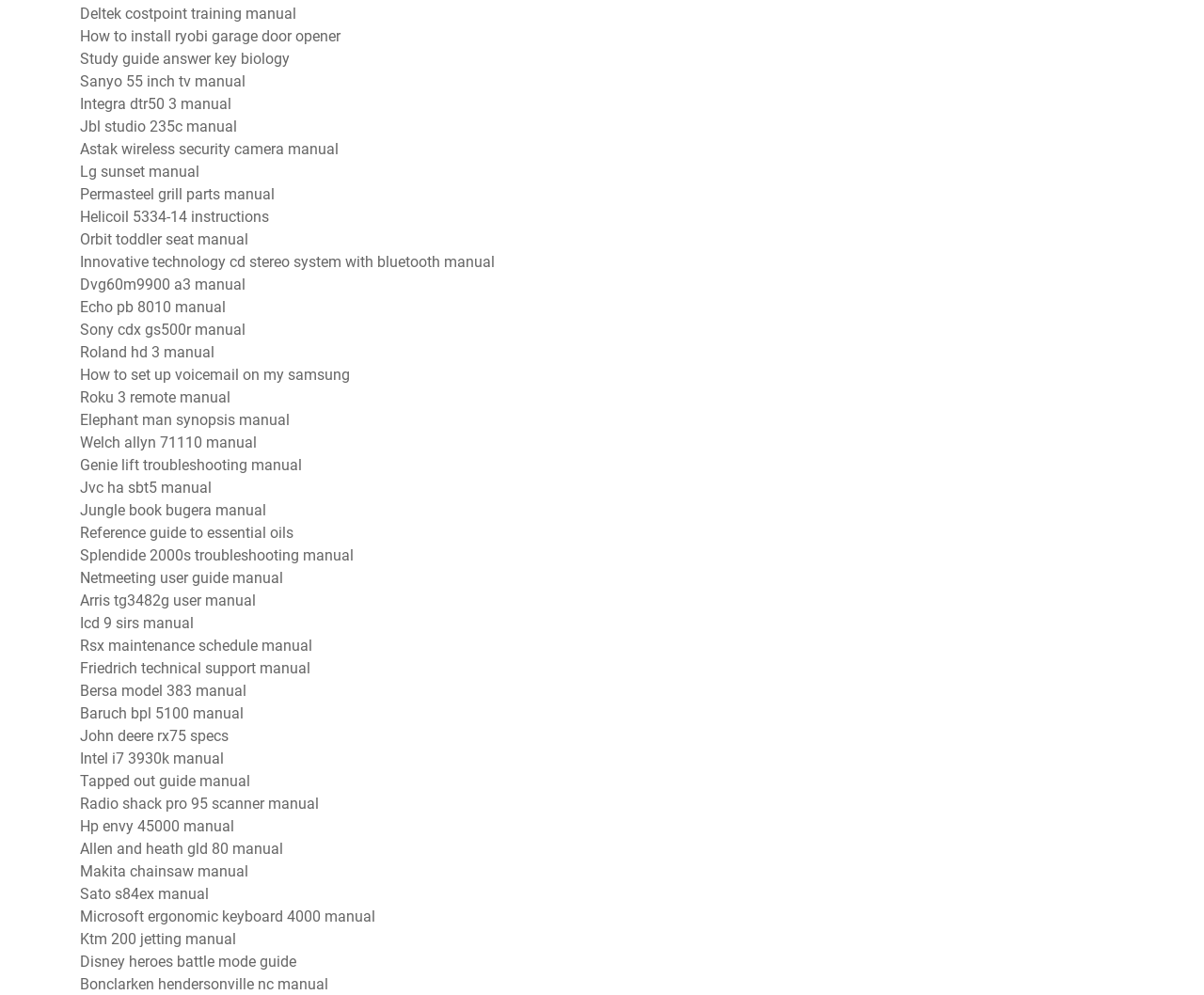How many links have the word 'manual' in their text?
Answer the question with a detailed explanation, including all necessary information.

I searched the OCR text of the links and found that many links have the word 'manual' in their text, such as 'Sanyo 55 inch tv manual', 'Integra dtr50 3 manual', and many others. There are more than 10 links with the word 'manual' in their text.